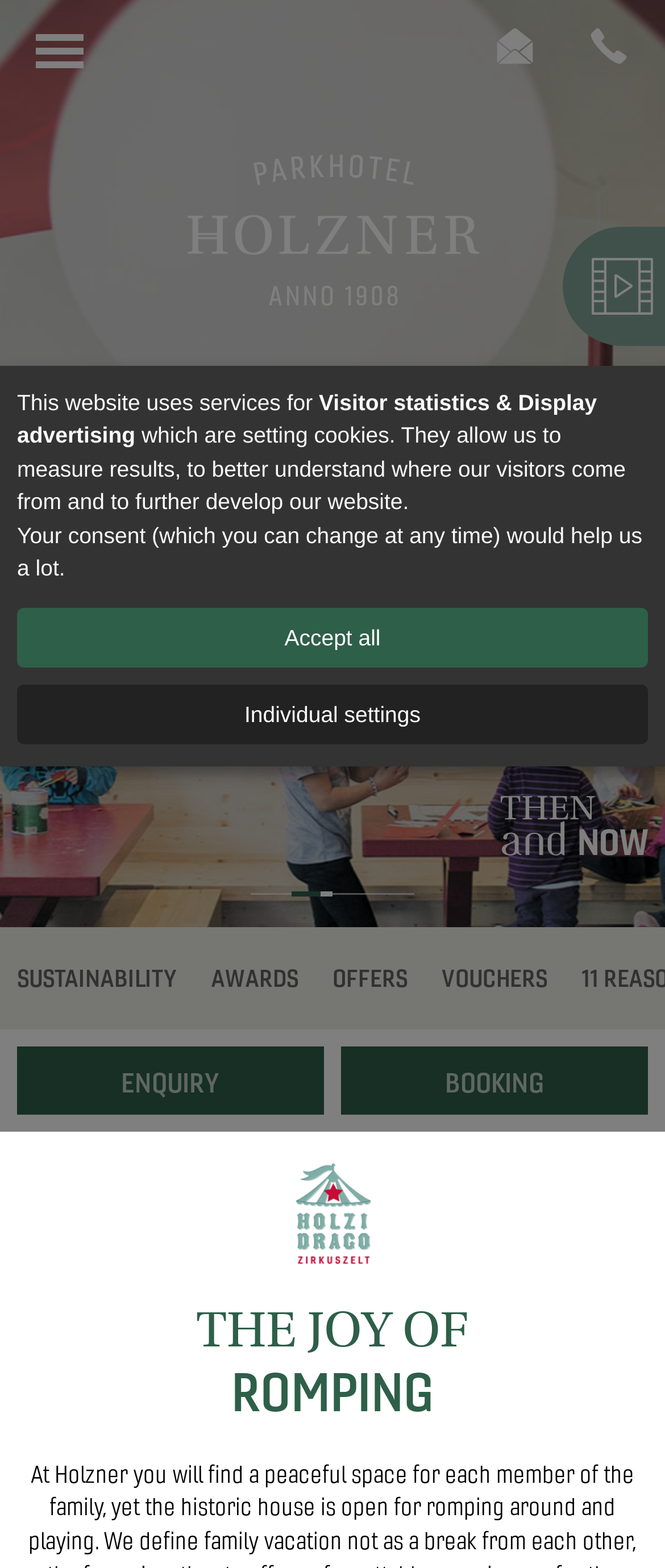From the image, can you give a detailed response to the question below:
What is the theme of the webpage?

Based on the meta description and the content of the webpage, I inferred that the theme of the webpage is related to a family hotel, specifically Parkhotel Holzner in South Tyrol.